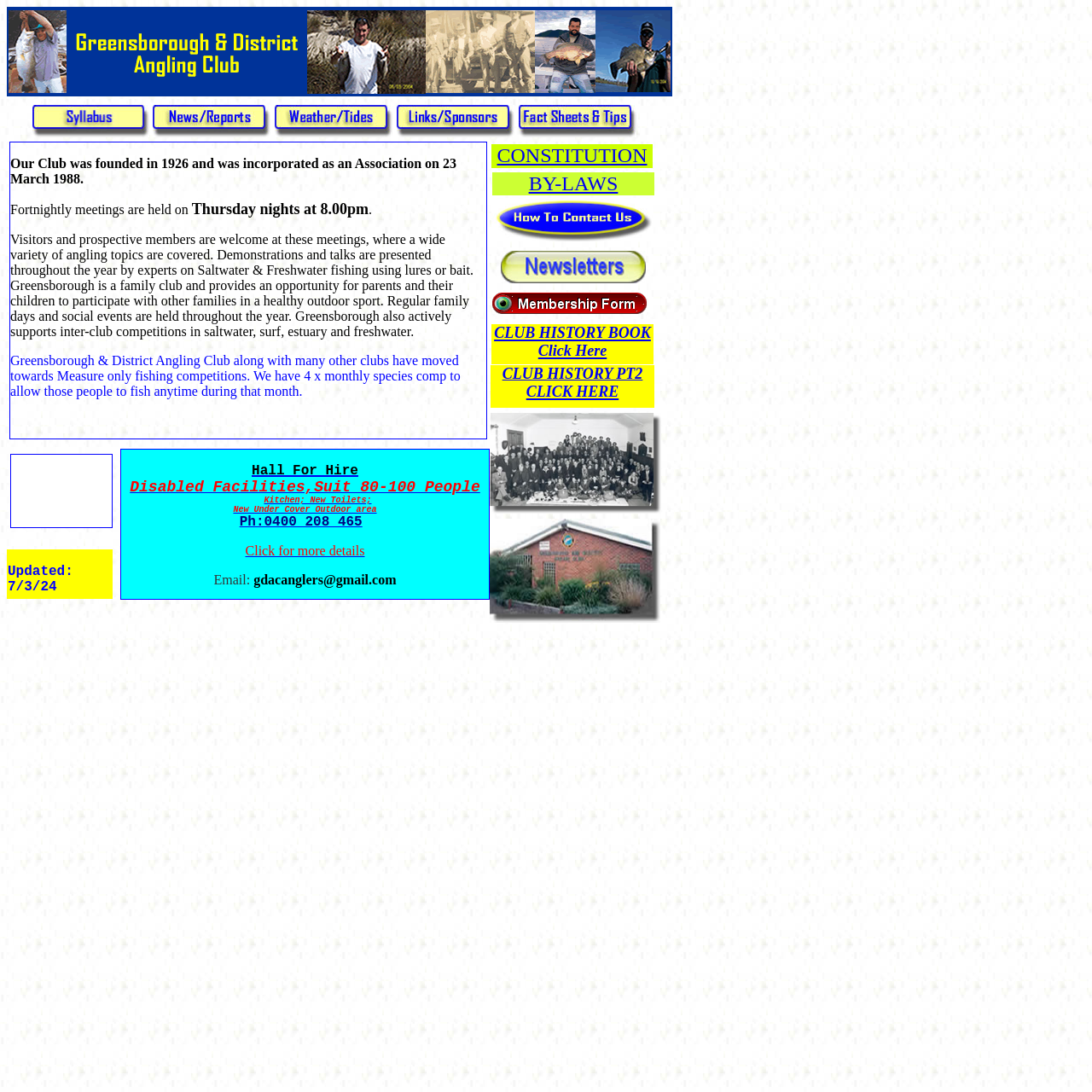From the webpage screenshot, predict the bounding box coordinates (top-left x, top-left y, bottom-right x, bottom-right y) for the UI element described here: CLICK HERE

[0.482, 0.347, 0.567, 0.367]